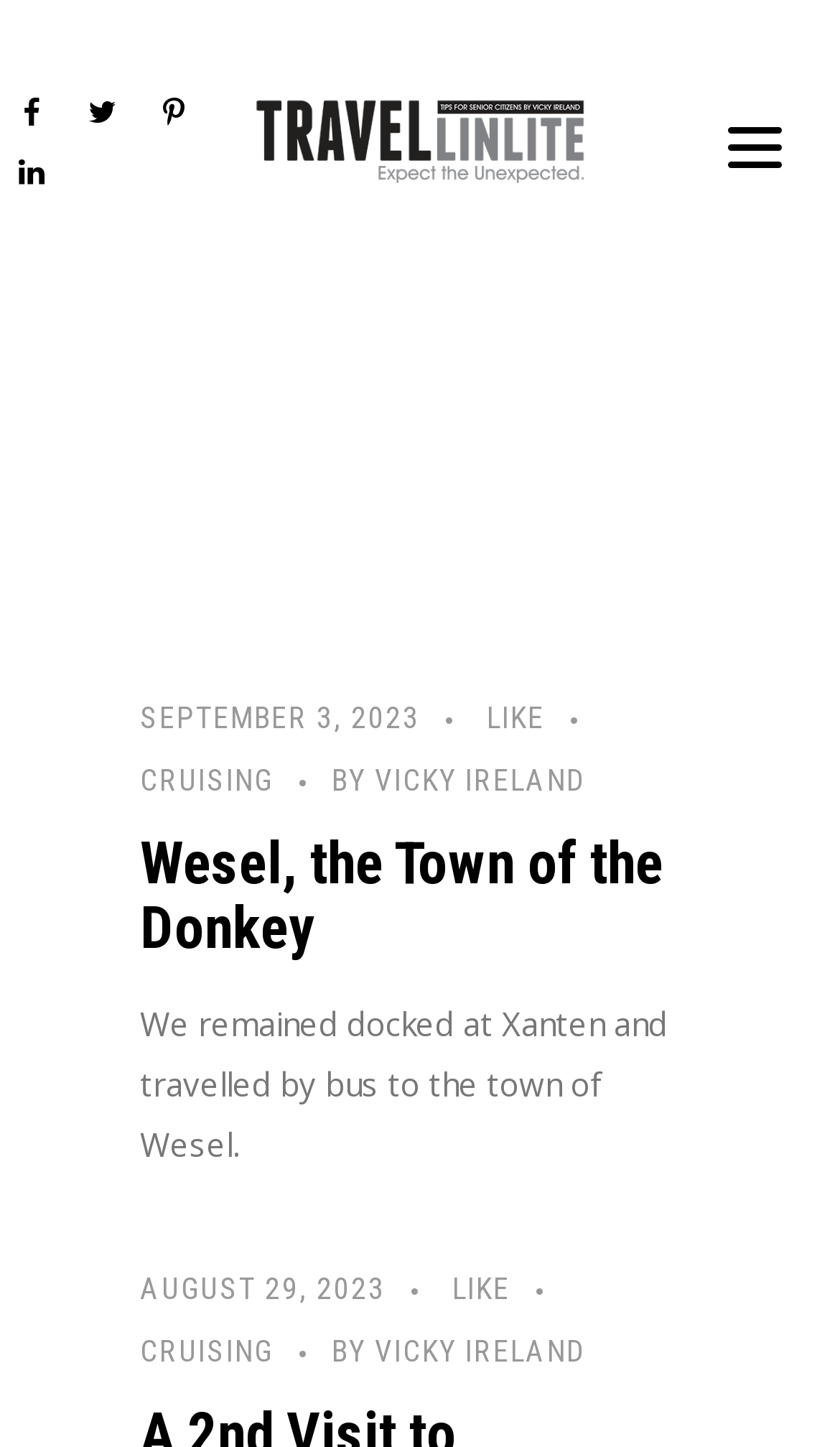Please specify the bounding box coordinates of the region to click in order to perform the following instruction: "read article about Wesel, the Town of the Donkey".

[0.167, 0.575, 0.833, 0.664]